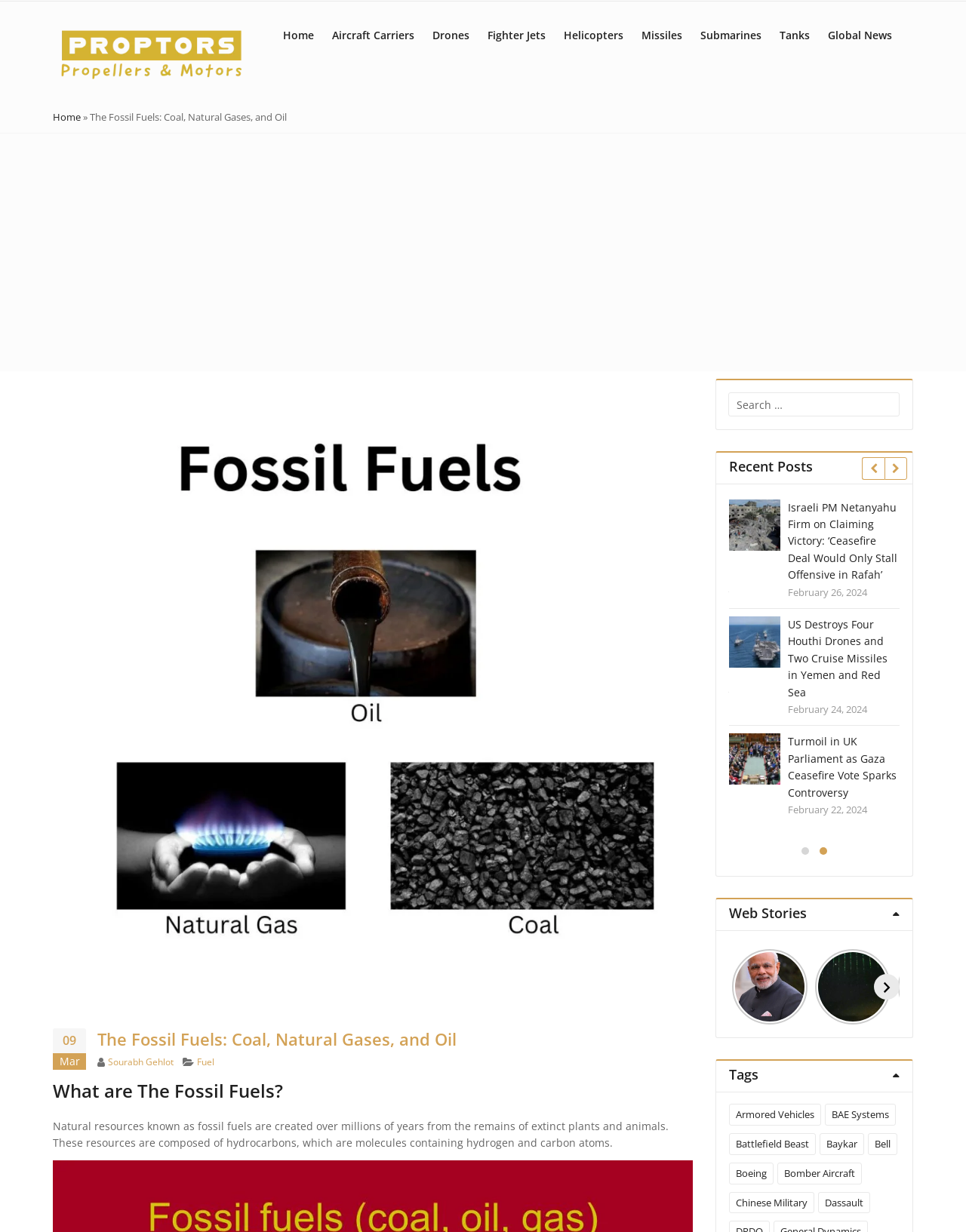Give a short answer to this question using one word or a phrase:
Who is the author of the webpage?

Sourabh Gehlot